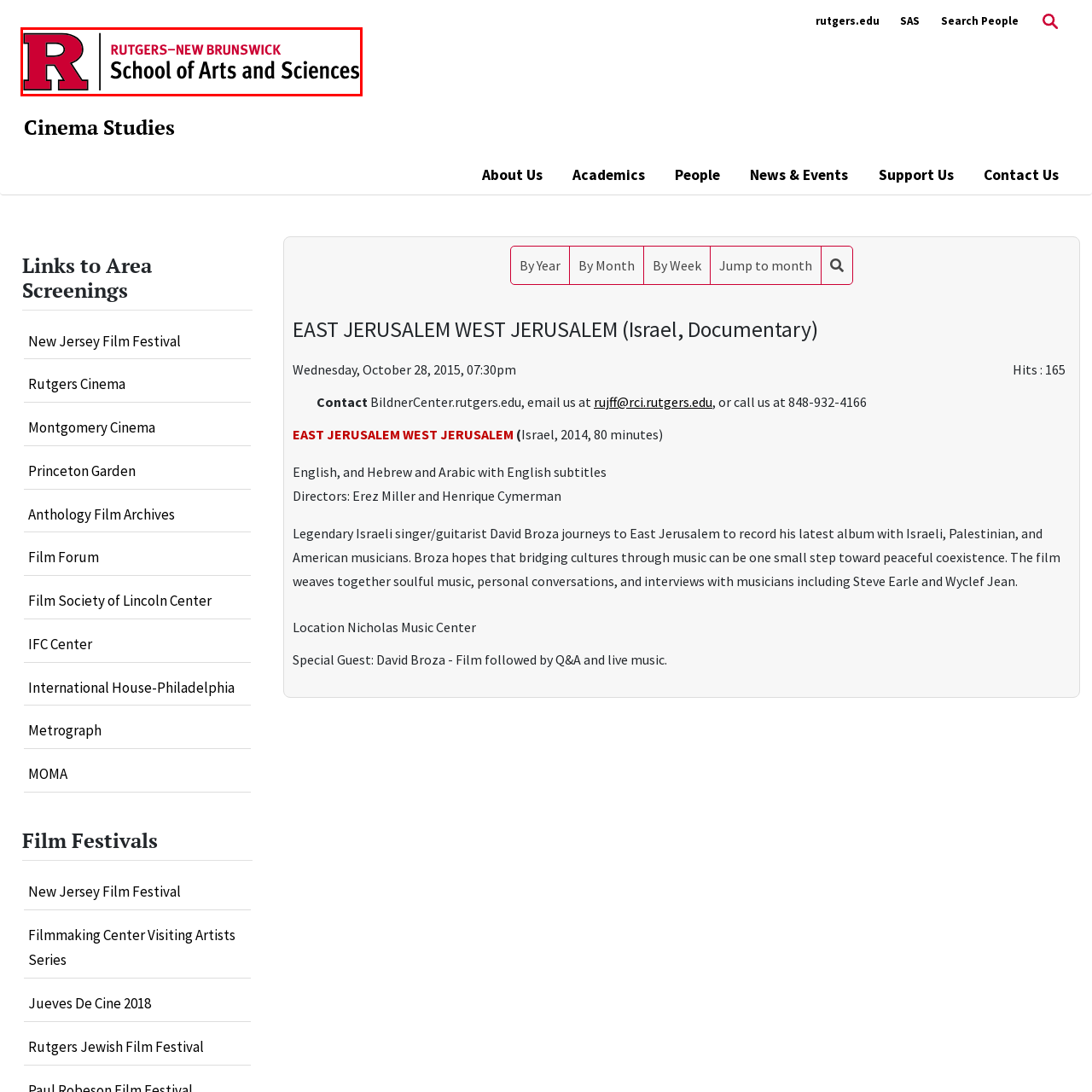What does the logo reflect?
Look closely at the image inside the red bounding box and answer the question with as much detail as possible.

The question asks about the significance of the logo in relation to the university. According to the caption, the logo reflects Rutgers University's values and mission in higher education, emphasizing its commitment to arts and sciences education.